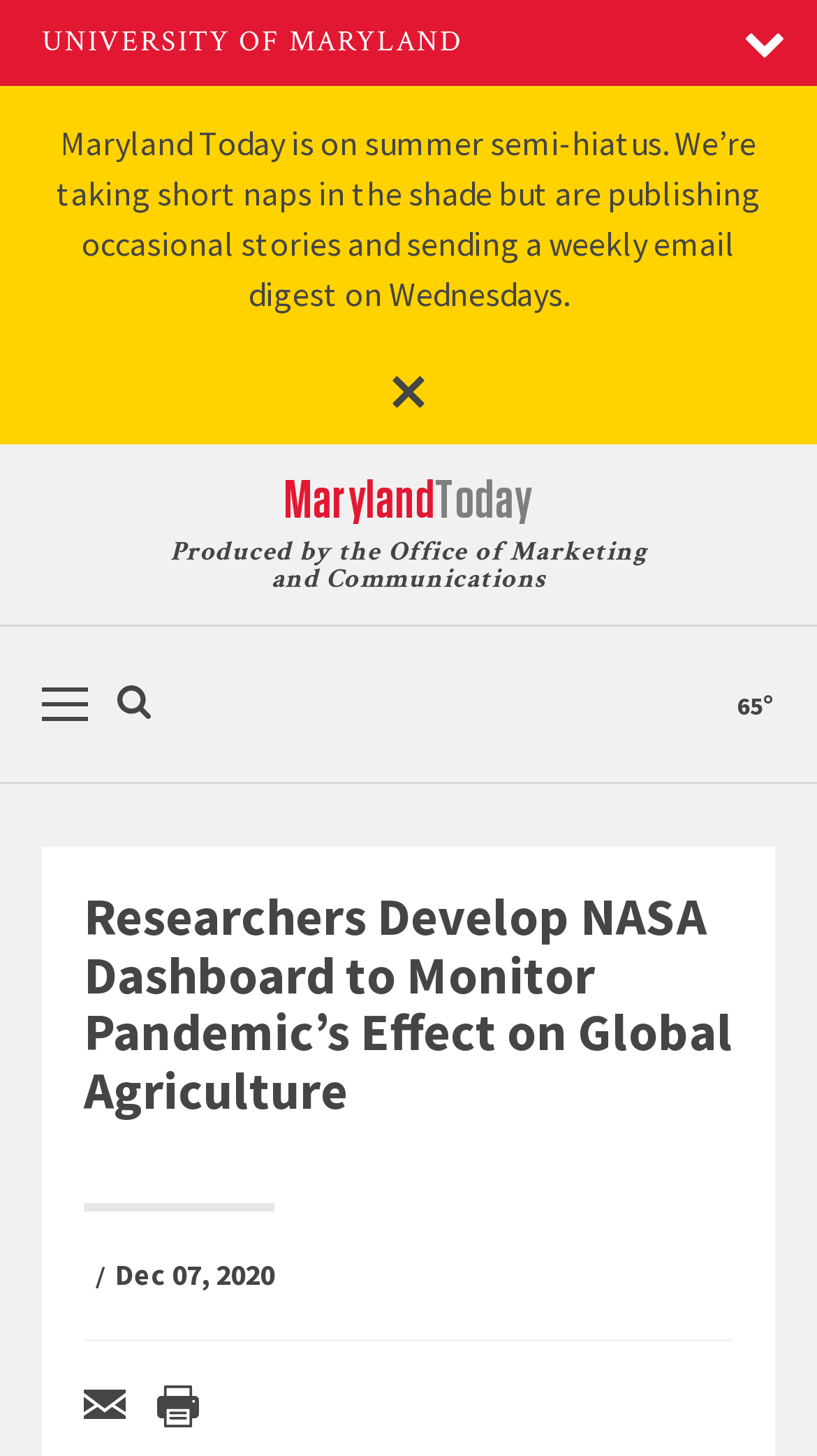From the details in the image, provide a thorough response to the question: What is the current temperature?

I found the answer by looking at the StaticText elements with the text '65' and '°' near the top of the webpage, which appear to be displaying the current temperature.